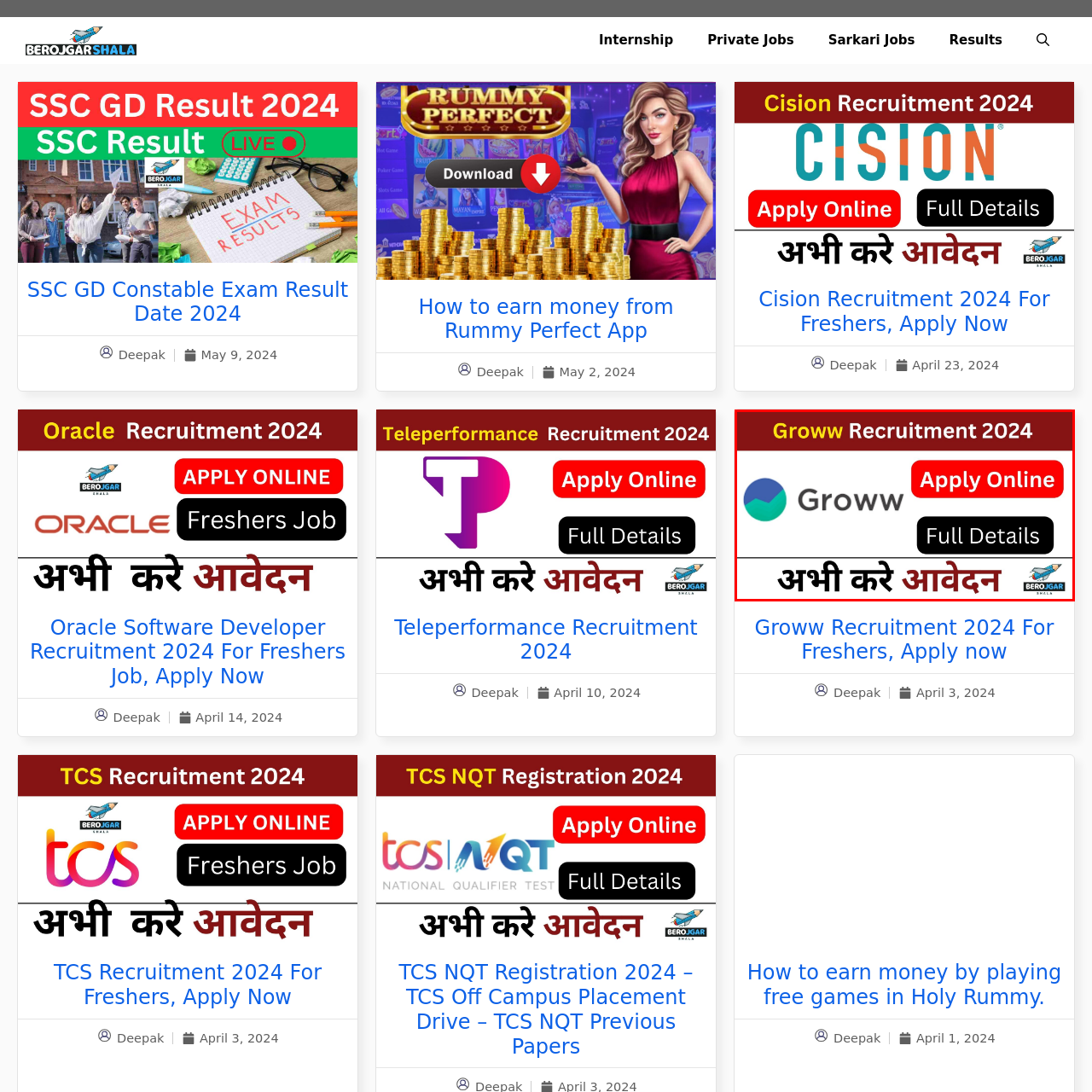Give a detailed account of the scene depicted within the red boundary.

The image showcases an announcement for "Groww Recruitment 2024," prominently displaying the Groww logo on the left side. The top section features the title "Groww Recruitment 2024" in bold white lettering against a red background, emphasizing the job opportunity. On the right, two contrasting buttons invite action: "Apply Online" in bright red, and "Full Details" in a bold black, making it easy for potential applicants to navigate. Below these buttons, a call to action written in Hindi, "अभी करे आवेदन," translates to "Apply now," urging job seekers to take immediate steps. The bottom corner includes the logo of Berojgar Shala, a platform dedicated to job listings, adding credibility and context to the opportunity presented.